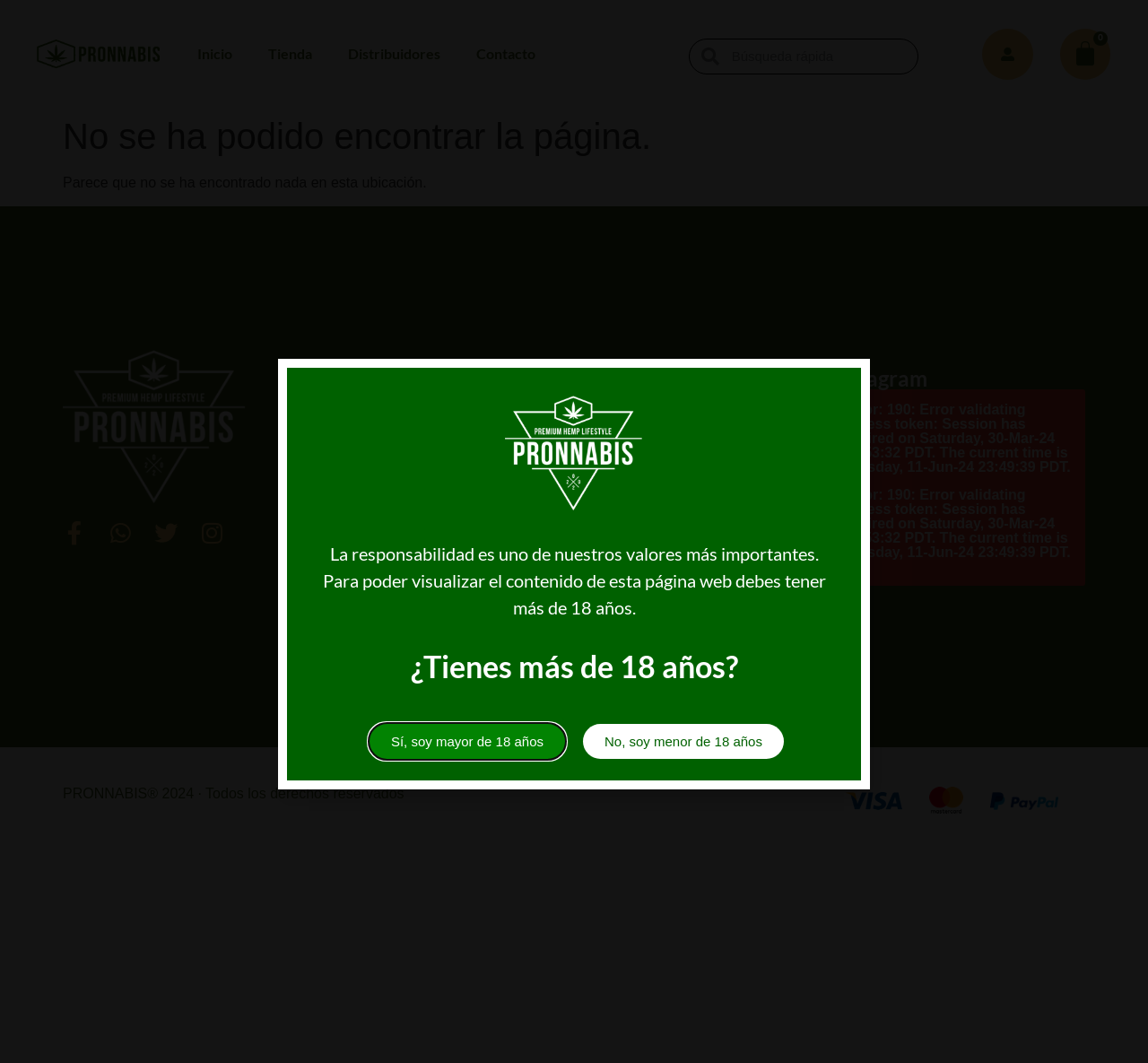Answer the question using only a single word or phrase: 
What categories are available on the website?

Aceites, Cartuchos, etc.